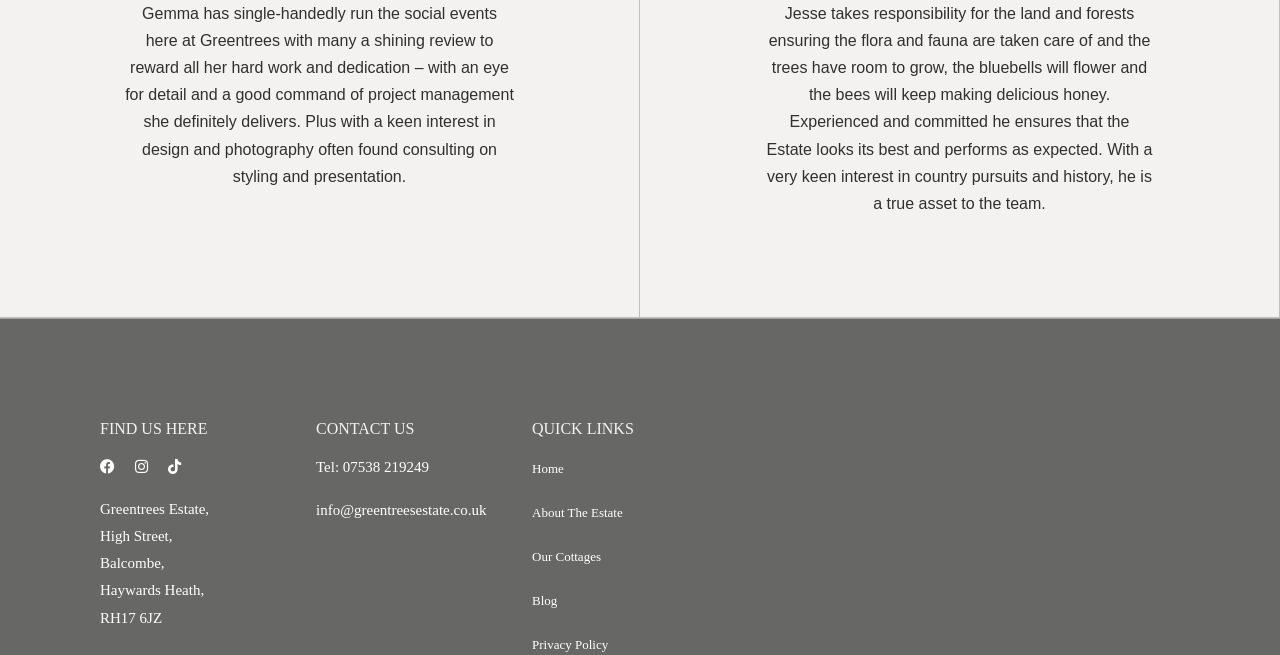Find the bounding box coordinates of the element's region that should be clicked in order to follow the given instruction: "Click the Facebook link". The coordinates should consist of four float numbers between 0 and 1, i.e., [left, top, right, bottom].

[0.078, 0.693, 0.09, 0.757]